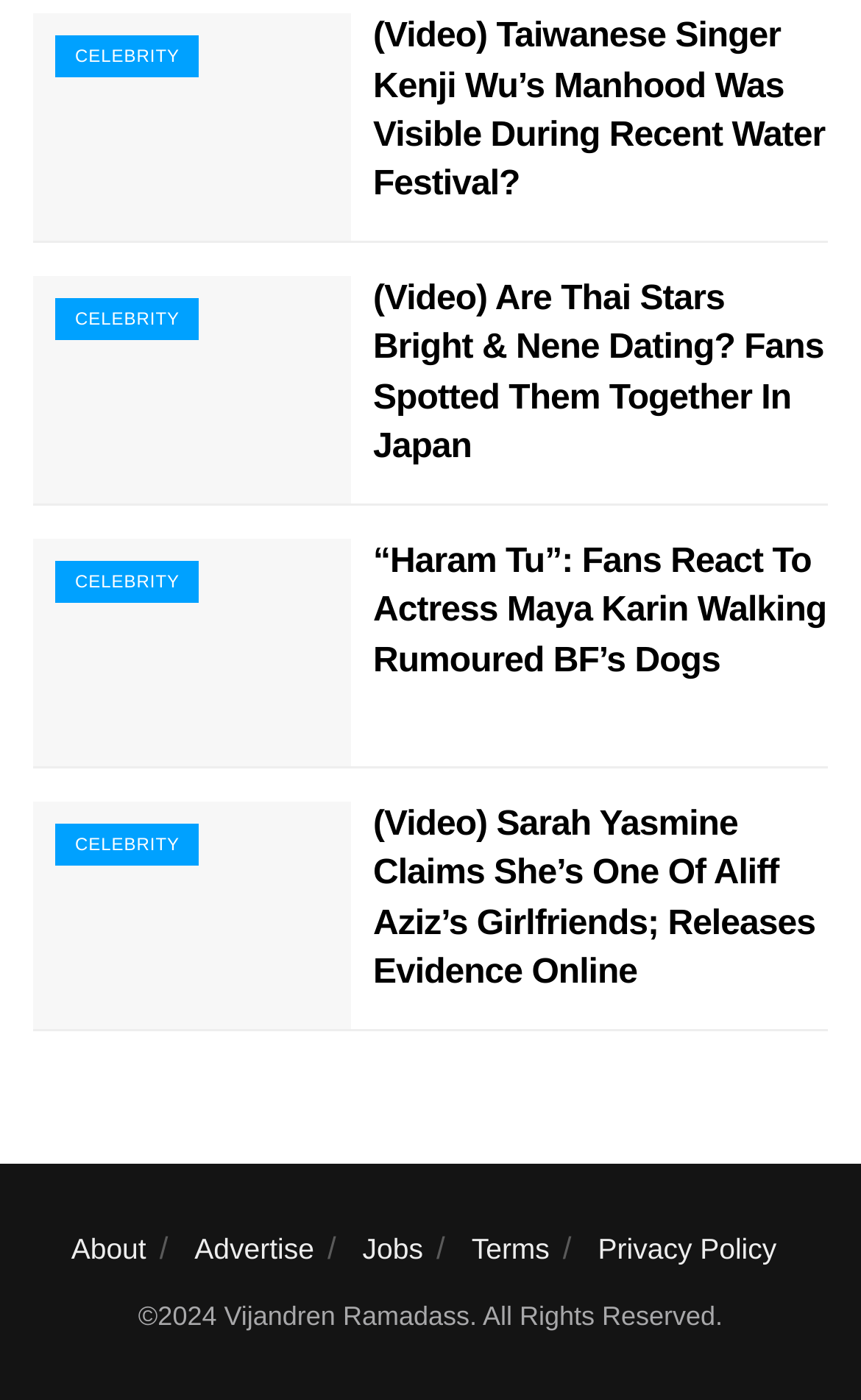What is the topic of the first article?
Refer to the image and offer an in-depth and detailed answer to the question.

I looked at the first 'article' element [857] and found a 'heading' element [992] with the text '(Video) Taiwanese Singer Kenji Wu’s Manhood Was Visible During Recent Water Festival?'. This suggests that the topic of the first article is related to Kenji Wu.